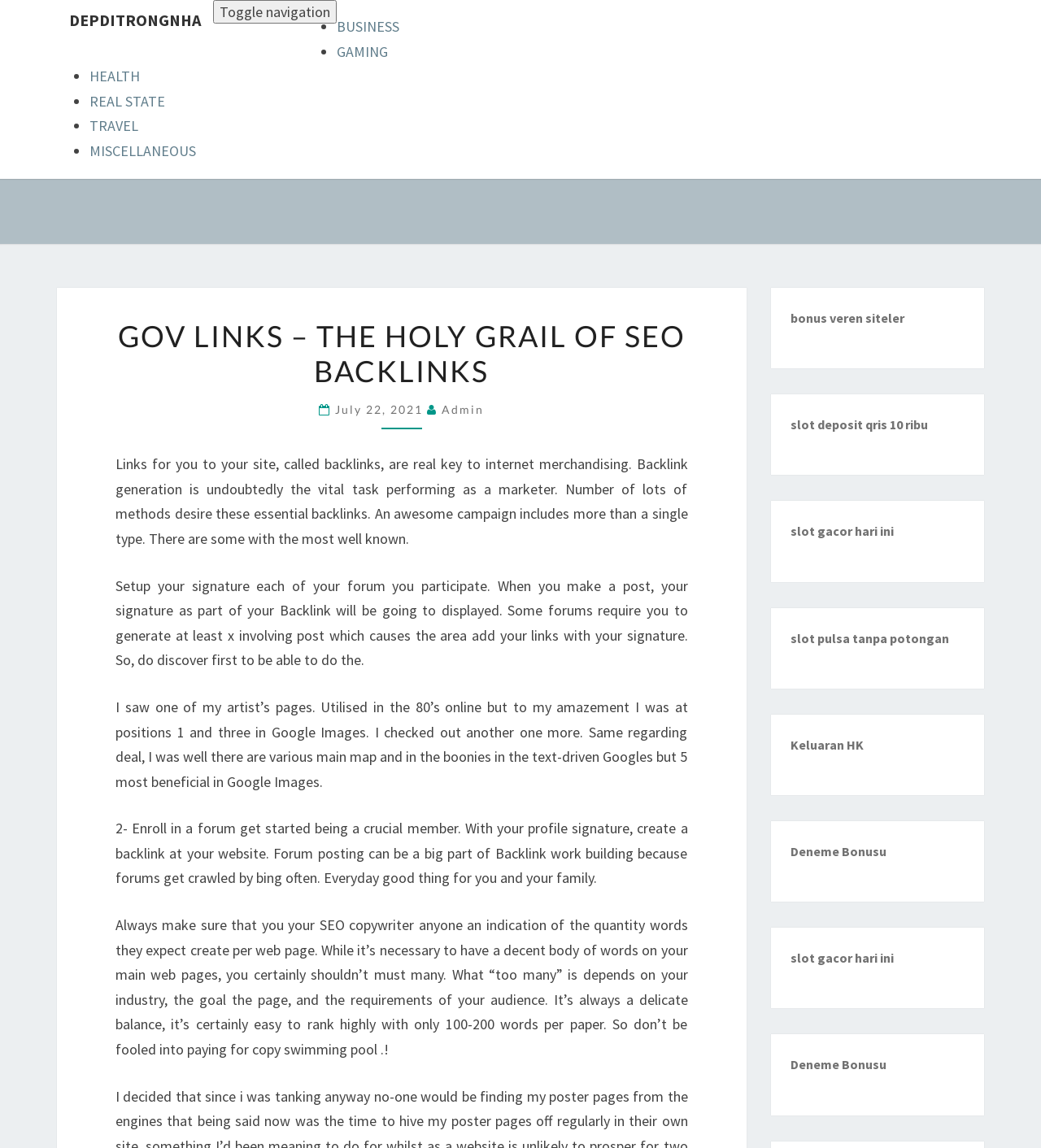Identify the bounding box coordinates for the element that needs to be clicked to fulfill this instruction: "View 'Avail best emergency loan'". Provide the coordinates in the format of four float numbers between 0 and 1: [left, top, right, bottom].

None